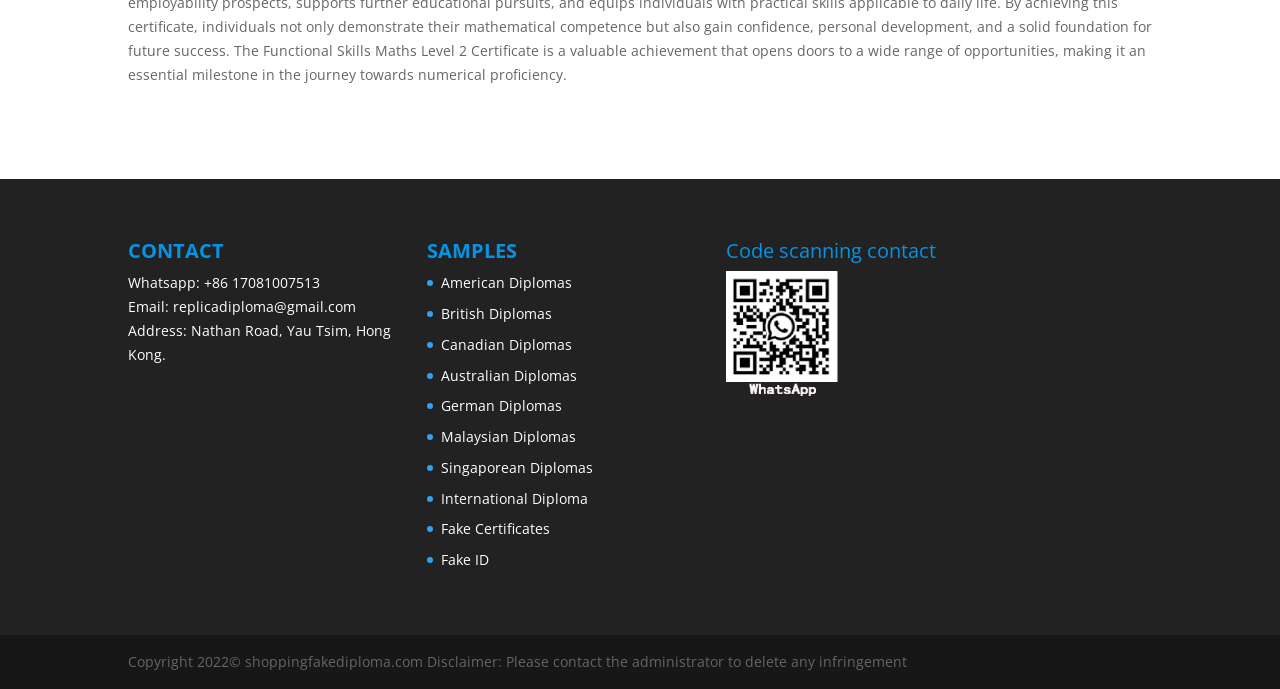What types of diplomas are available?
Provide a detailed answer to the question, using the image to inform your response.

The webpage provides a list of links under the 'SAMPLES' section, which includes various types of diplomas such as American, British, Canadian, Australian, German, Malaysian, Singaporean, and International Diploma.